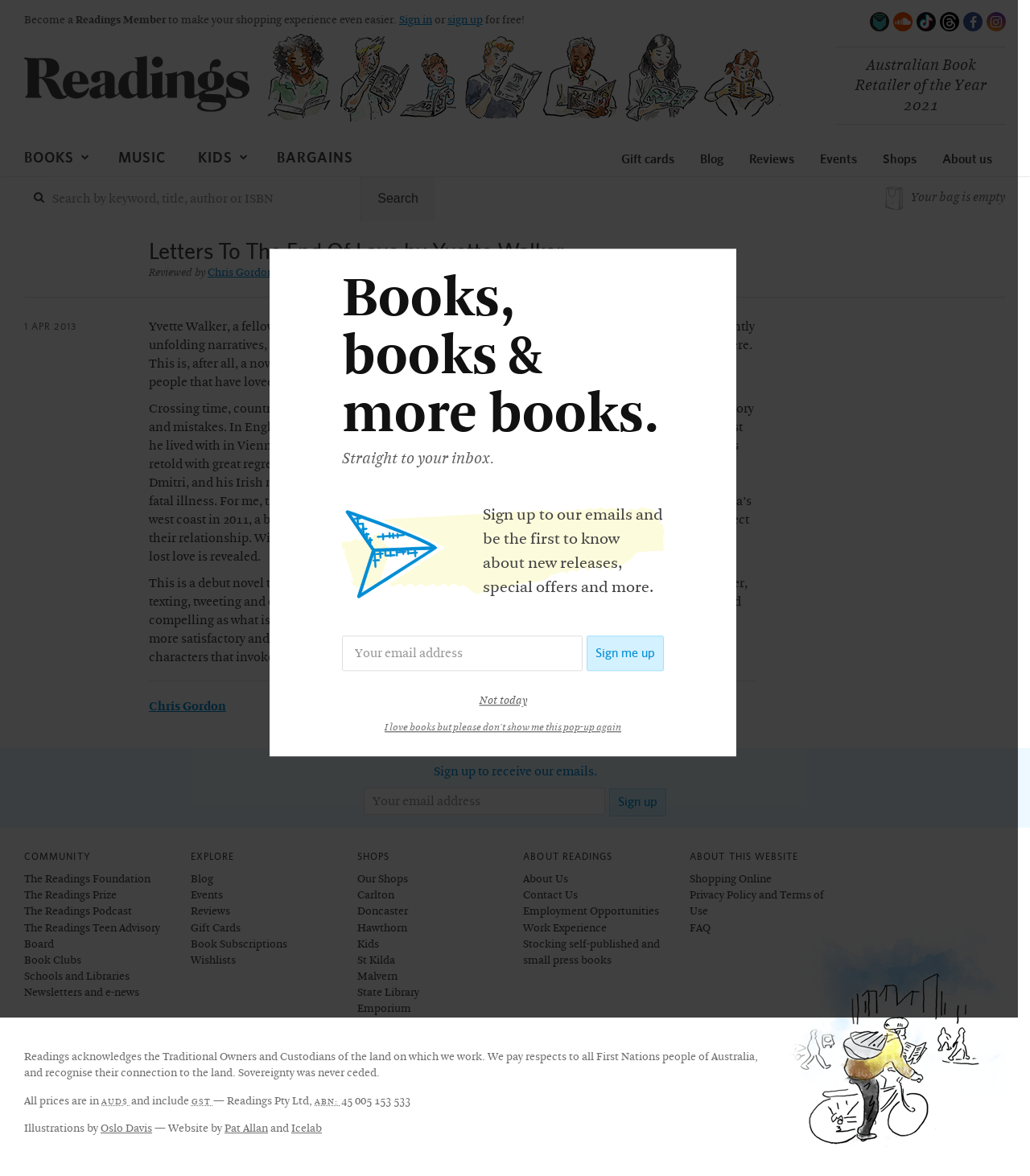Who wrote the book 'Letters To The End Of Love'?
Please provide a full and detailed response to the question.

I found the answer by looking at the text content of the webpage, specifically the section that describes the book. The text mentions 'Yvette Walker, a fellow bookseller from Western Australia, has written a treat here...' which indicates that Yvette Walker is the author of the book.